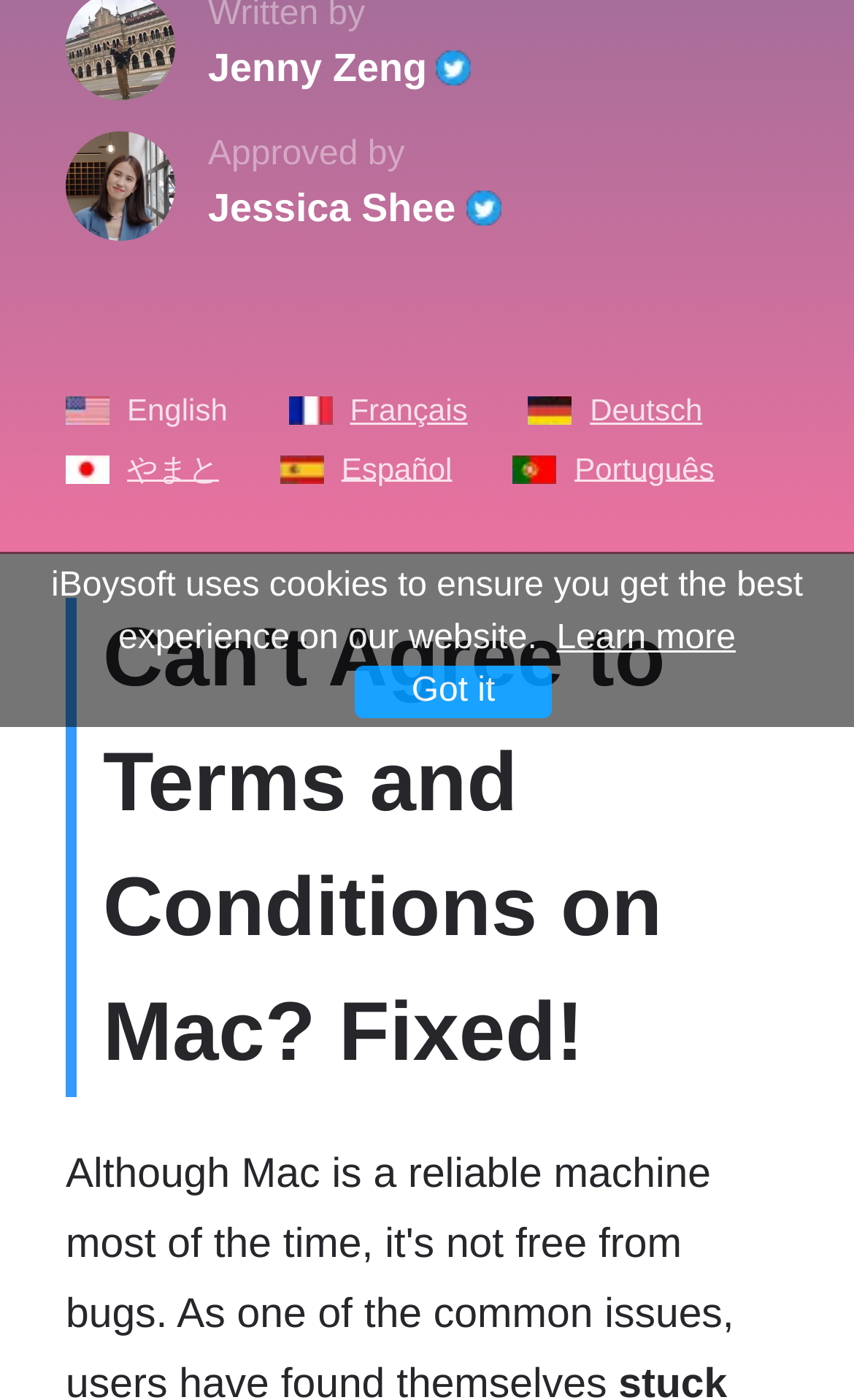Bounding box coordinates are specified in the format (top-left x, top-left y, bottom-right x, bottom-right y). All values are floating point numbers bounded between 0 and 1. Please provide the bounding box coordinate of the region this sentence describes: parent_node: Approved by

[0.545, 0.134, 0.601, 0.165]